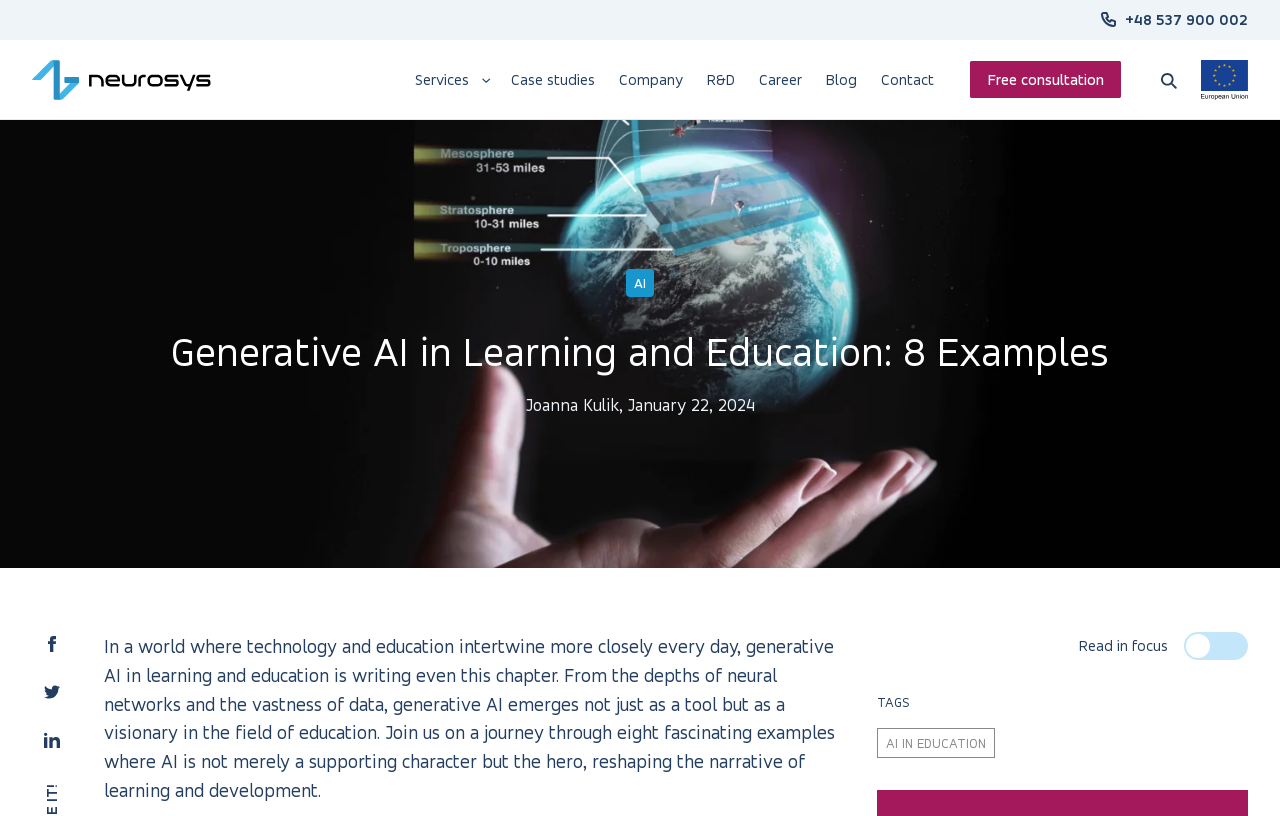Bounding box coordinates must be specified in the format (top-left x, top-left y, bottom-right x, bottom-right y). All values should be floating point numbers between 0 and 1. What are the bounding box coordinates of the UI element described as: +48 537 900 002

[0.879, 0.01, 0.975, 0.039]